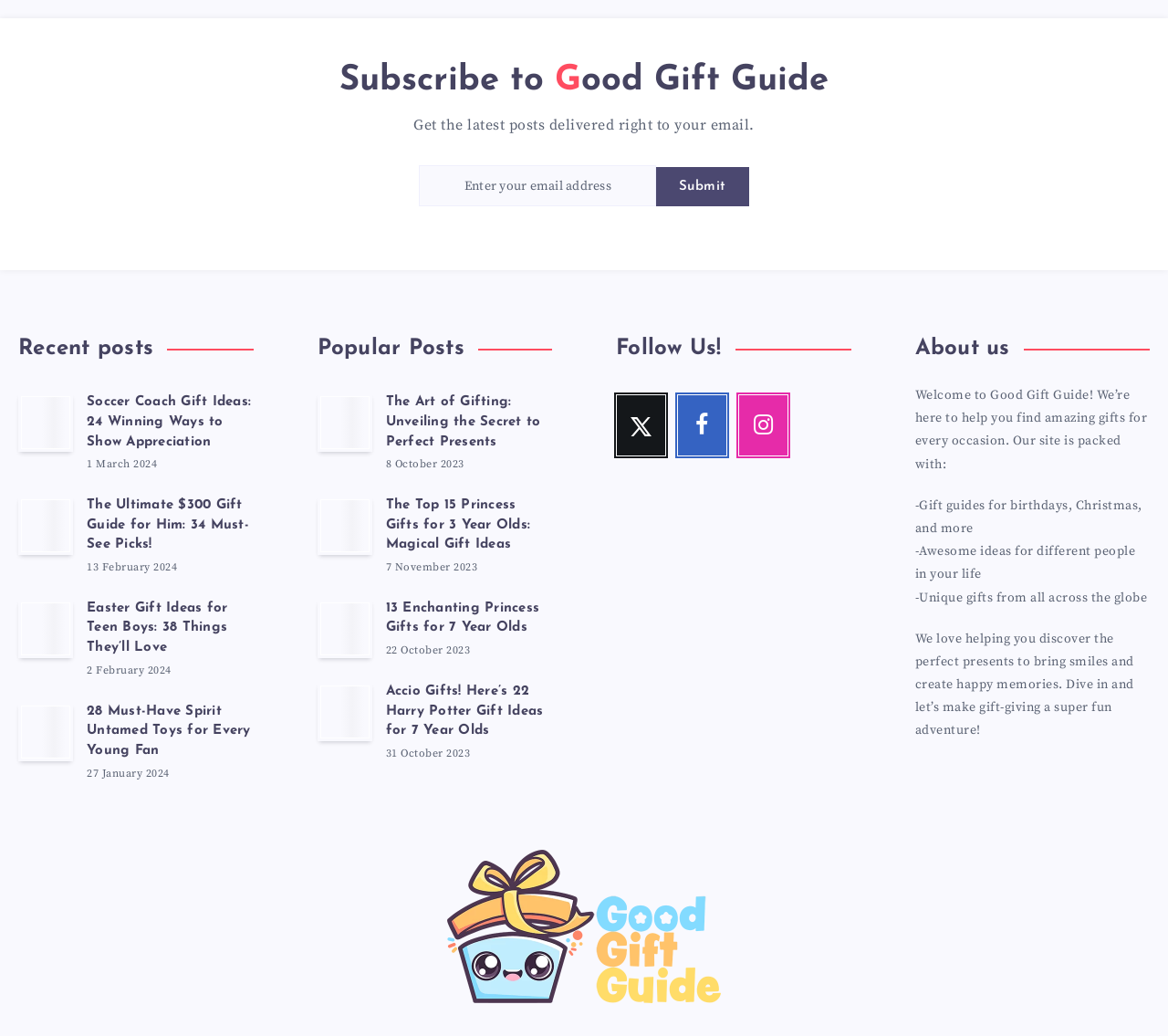How can users stay updated with the website's content?
Can you give a detailed and elaborate answer to the question?

Users can stay updated with the website's content by subscribing to the newsletter, which is mentioned in the top section of the webpage with a call-to-action to 'Subscribe to Good Gift Guide'.